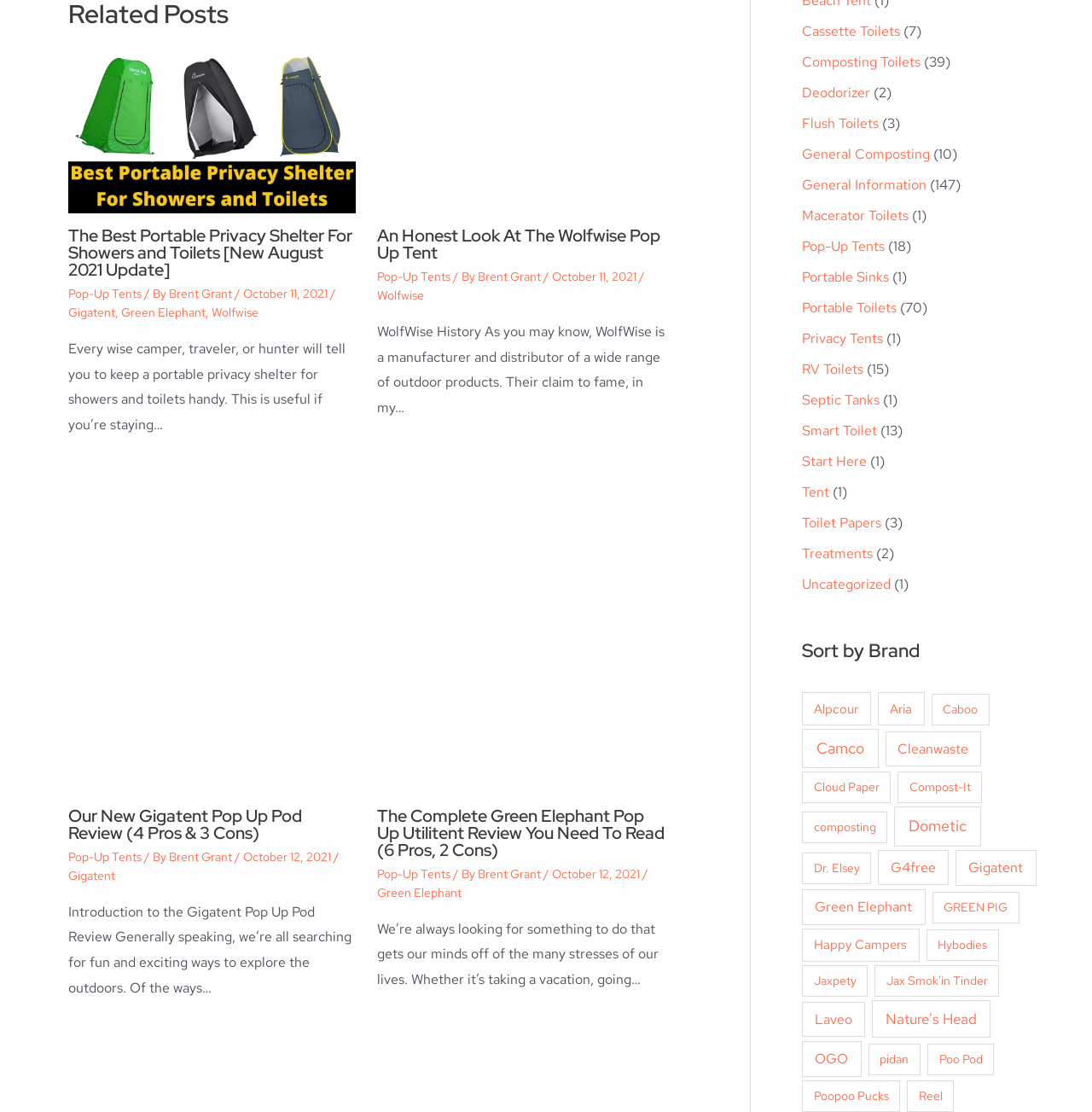Use a single word or phrase to answer the question:
Who is the author of the second article?

Brent Grant